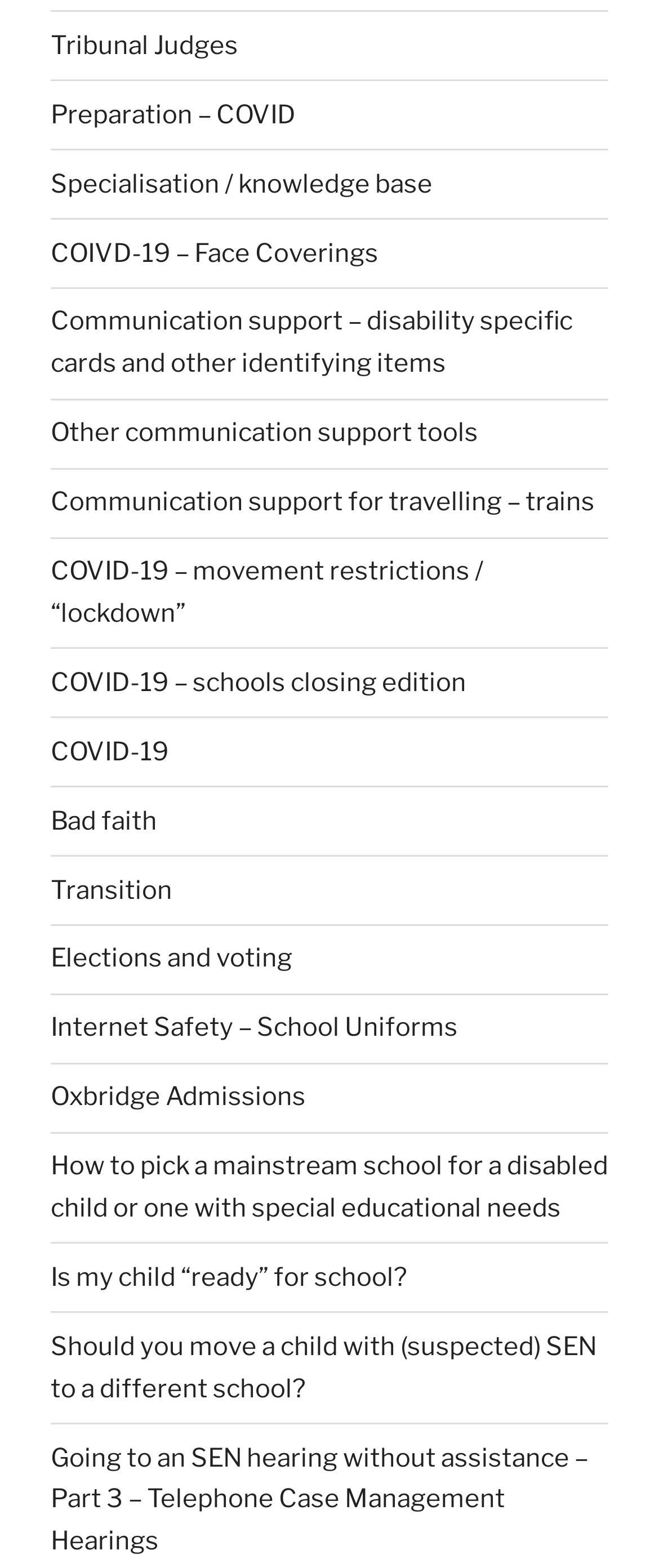From the given element description: "Tribunal Judges", find the bounding box for the UI element. Provide the coordinates as four float numbers between 0 and 1, in the order [left, top, right, bottom].

[0.077, 0.019, 0.362, 0.039]